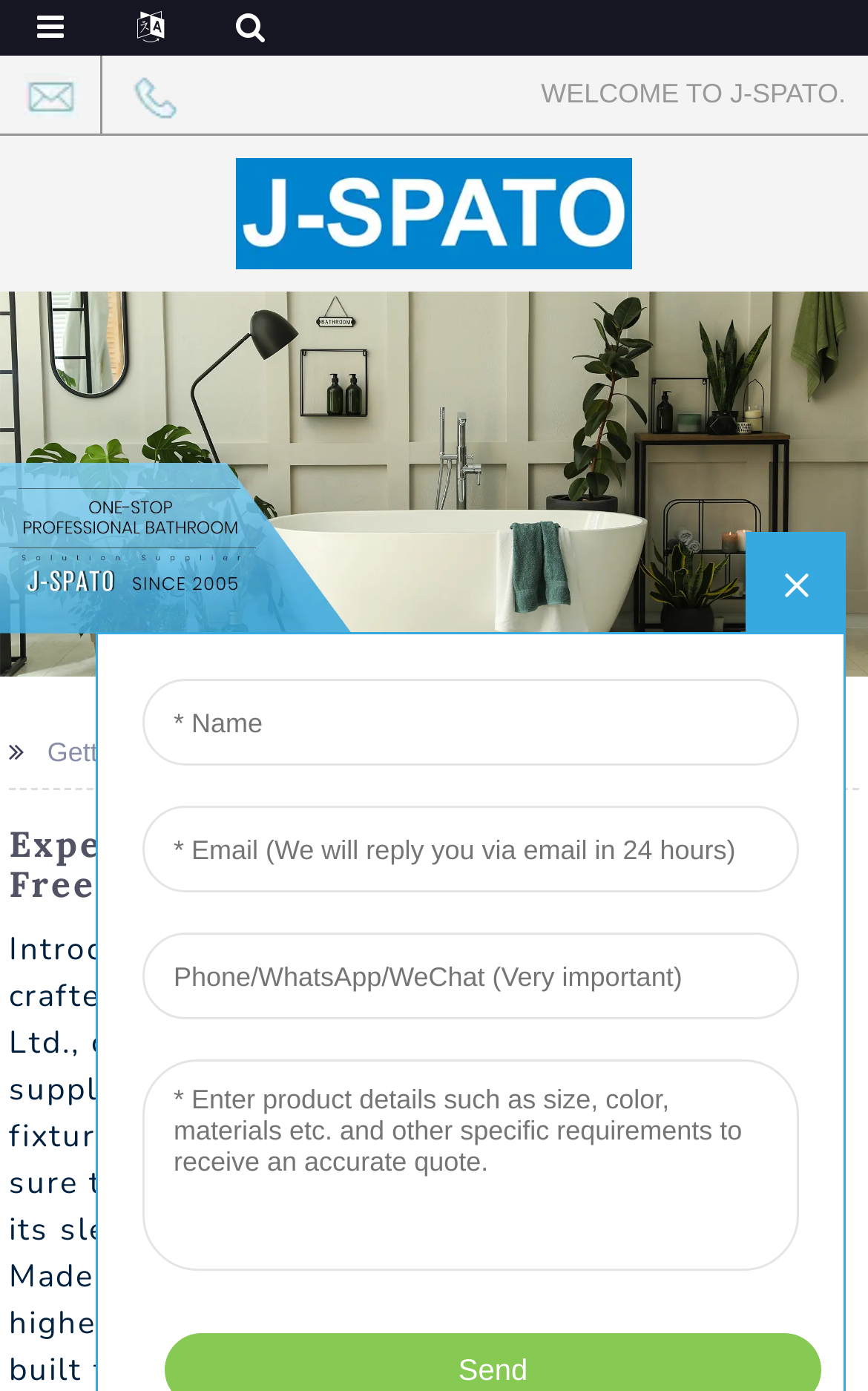Identify the bounding box coordinates for the UI element described as follows: +86 0571-8980 4353. Use the format (top-left x, top-left y, bottom-right x, bottom-right y) and ensure all values are floating point numbers between 0 and 1.

[0.118, 0.04, 0.233, 0.096]